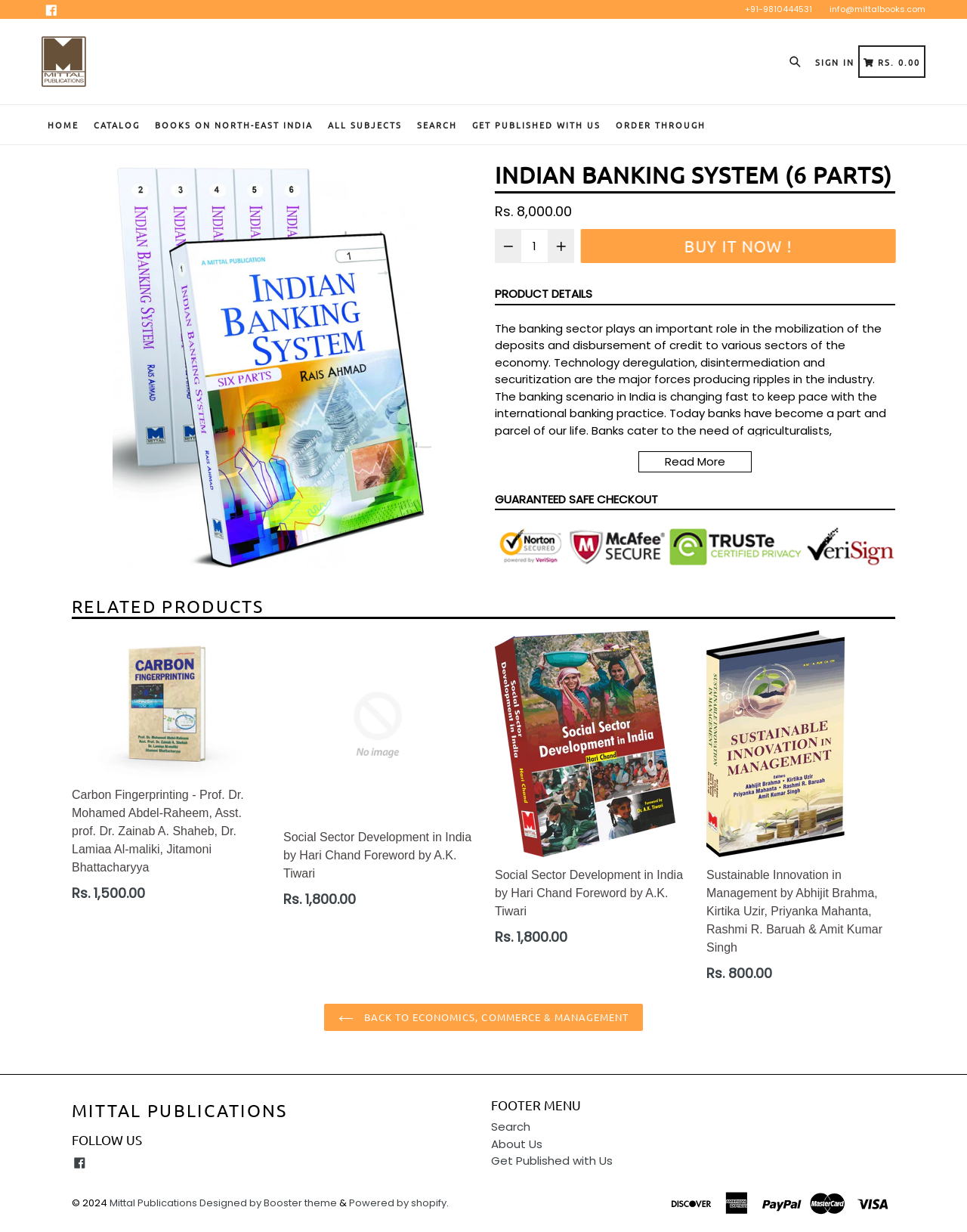Answer the question using only one word or a concise phrase: How many sections are there in the book?

7